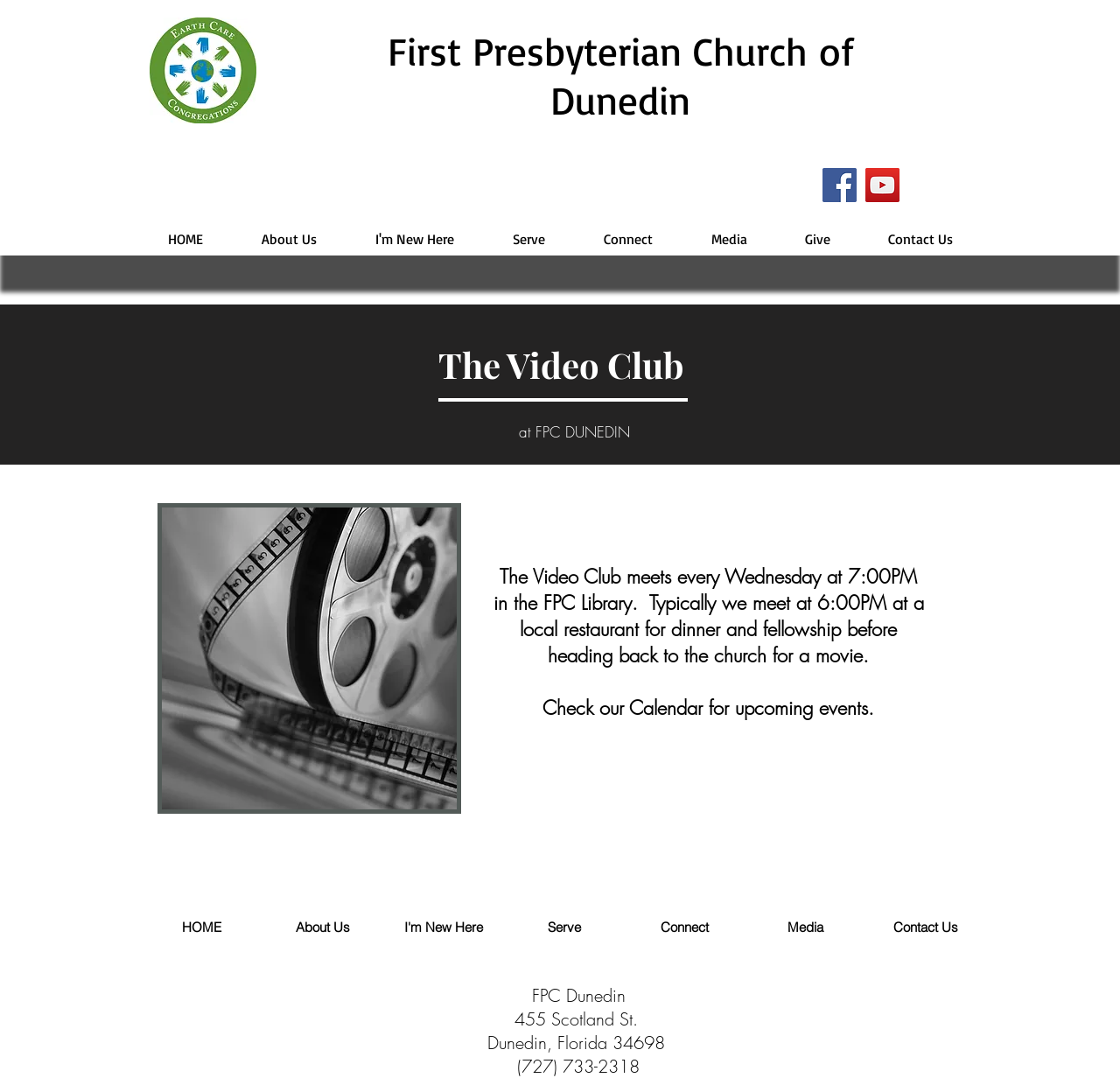Describe the webpage meticulously, covering all significant aspects.

The webpage is about The Video Club at First Presbyterian Church of Dunedin. At the top left, there is an image of the EarthCareSeal. Below it, there are two headings, "First Presbyterian Church of" and "Dunedin", with links to their respective pages. 

To the right of these headings, there is a social bar with links to Facebook and YouTube, each accompanied by an image of the respective social media platform's logo. 

Below the social bar, there is a navigation menu with links to various pages, including "HOME", "About Us", "I'm New Here", "Serve", "Connect", "Media", and "Give". 

The main content of the page is divided into two sections. The top section has two headings, "The Video Club" and "at FPC DUNEDIN", followed by a generic element with the text "Film Reel 2015-2-26-16:2:9". 

The bottom section has a paragraph of text describing The Video Club, which meets every Wednesday at 7:00 PM in the FPC Library, and often has dinner and fellowship at a local restaurant before the movie. There is also a static text element encouraging visitors to check the calendar for upcoming events. 

At the bottom of the page, there is another navigation menu with the same links as the one above, followed by three headings with the church's address, phone number, and a link to the address.